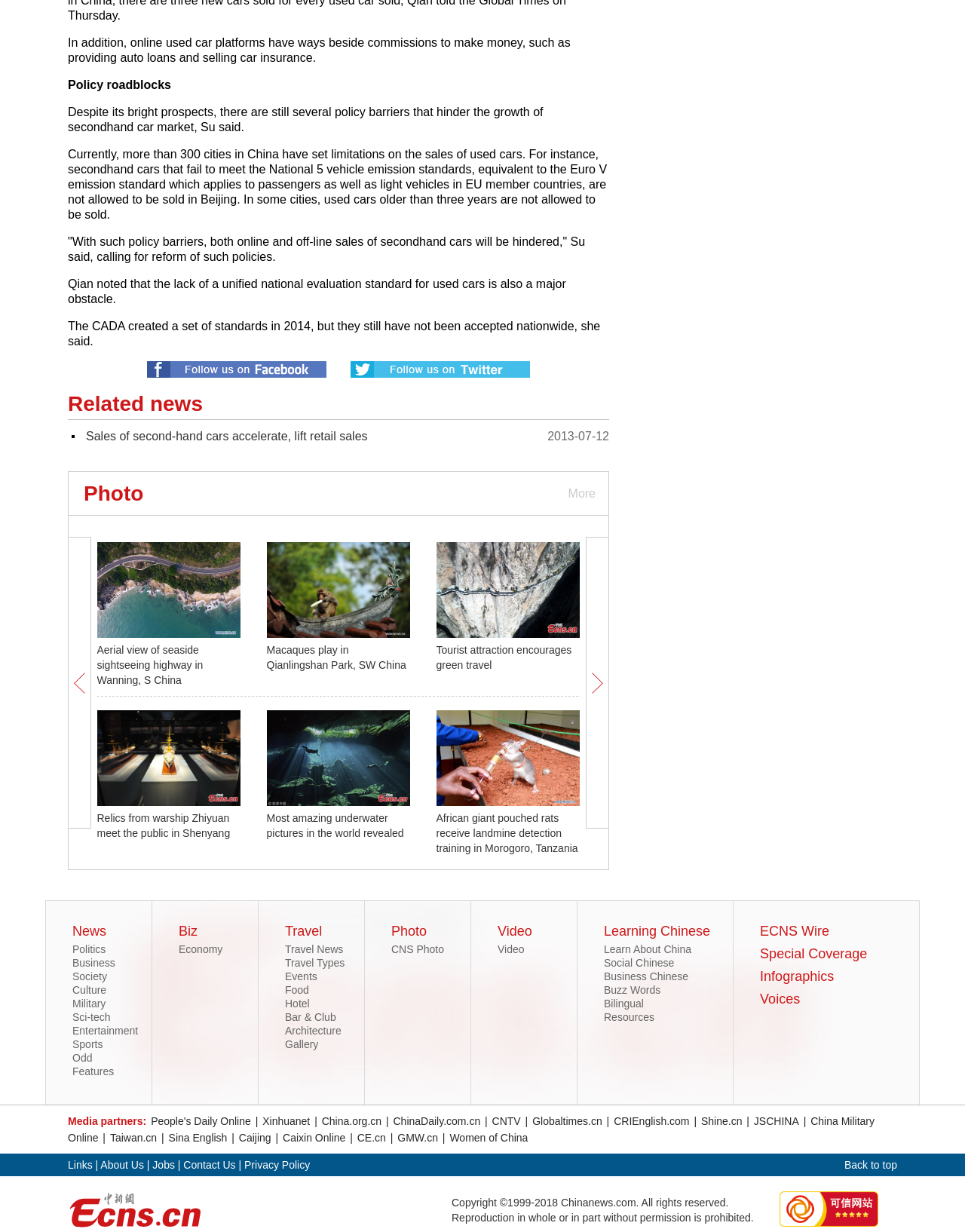Can you provide the bounding box coordinates for the element that should be clicked to implement the instruction: "Click on 'More'"?

[0.586, 0.383, 0.617, 0.418]